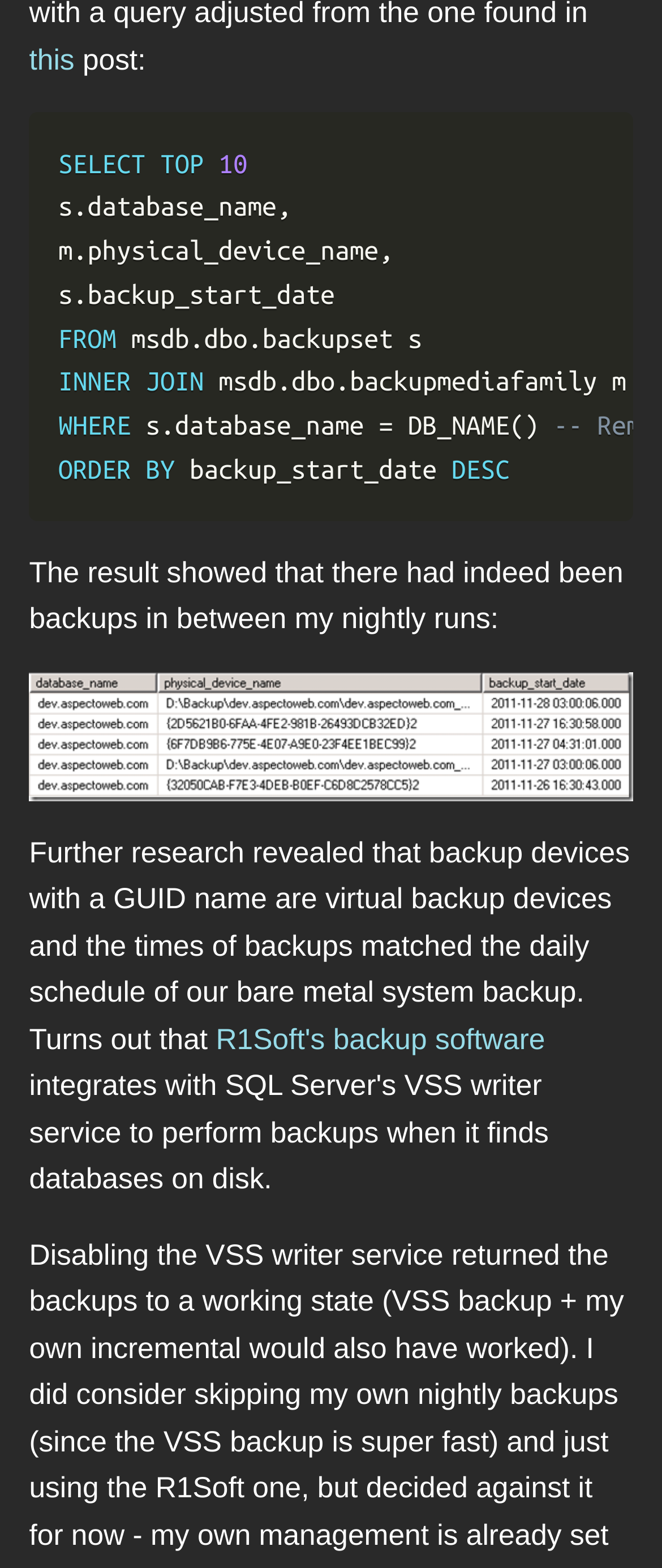Answer the following inquiry with a single word or phrase:
What is the name of the backup software mentioned?

R1Soft's backup software